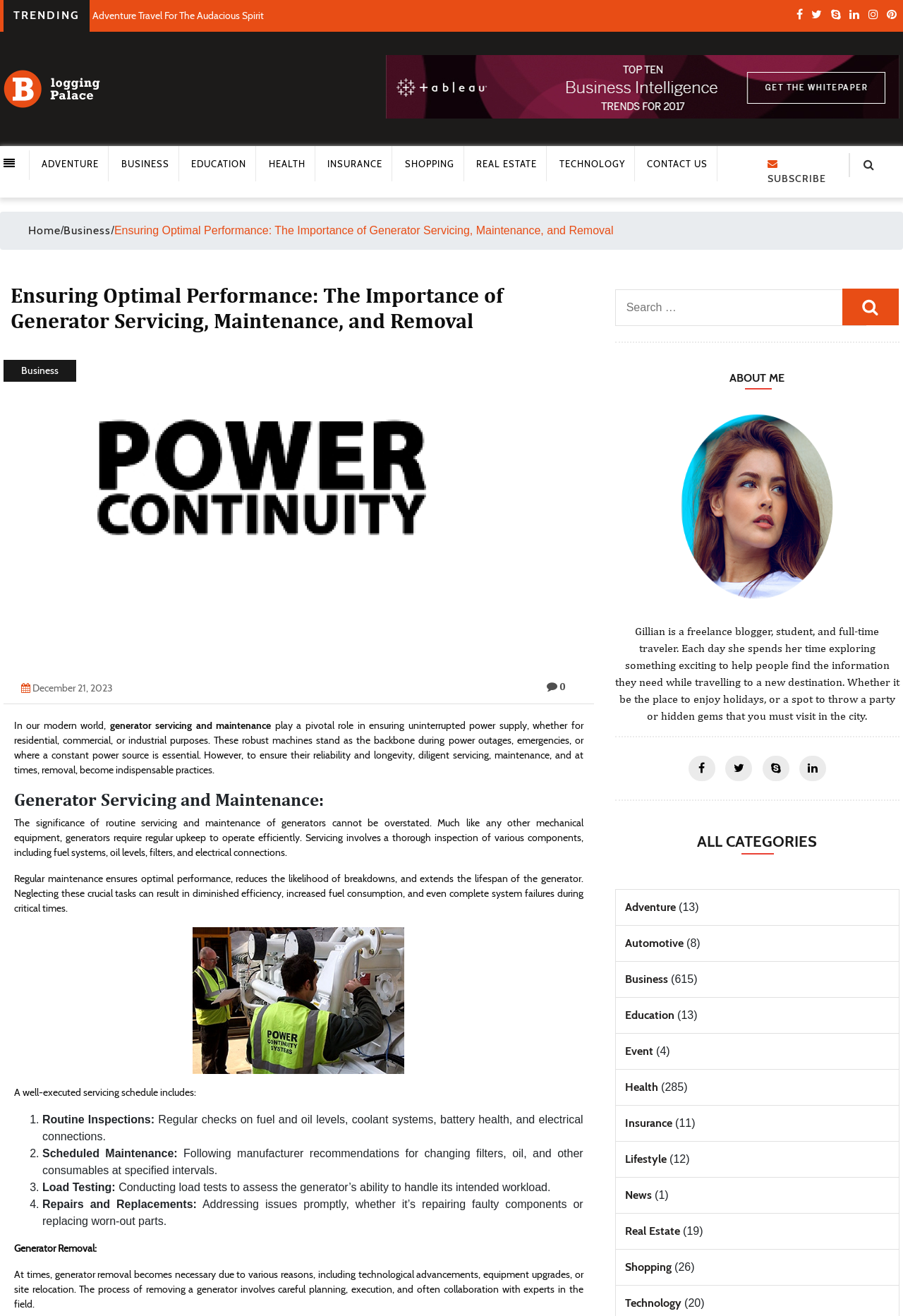Please indicate the bounding box coordinates of the element's region to be clicked to achieve the instruction: "Click on the 'CONTACT US' link". Provide the coordinates as four float numbers between 0 and 1, i.e., [left, top, right, bottom].

[0.716, 0.12, 0.784, 0.129]